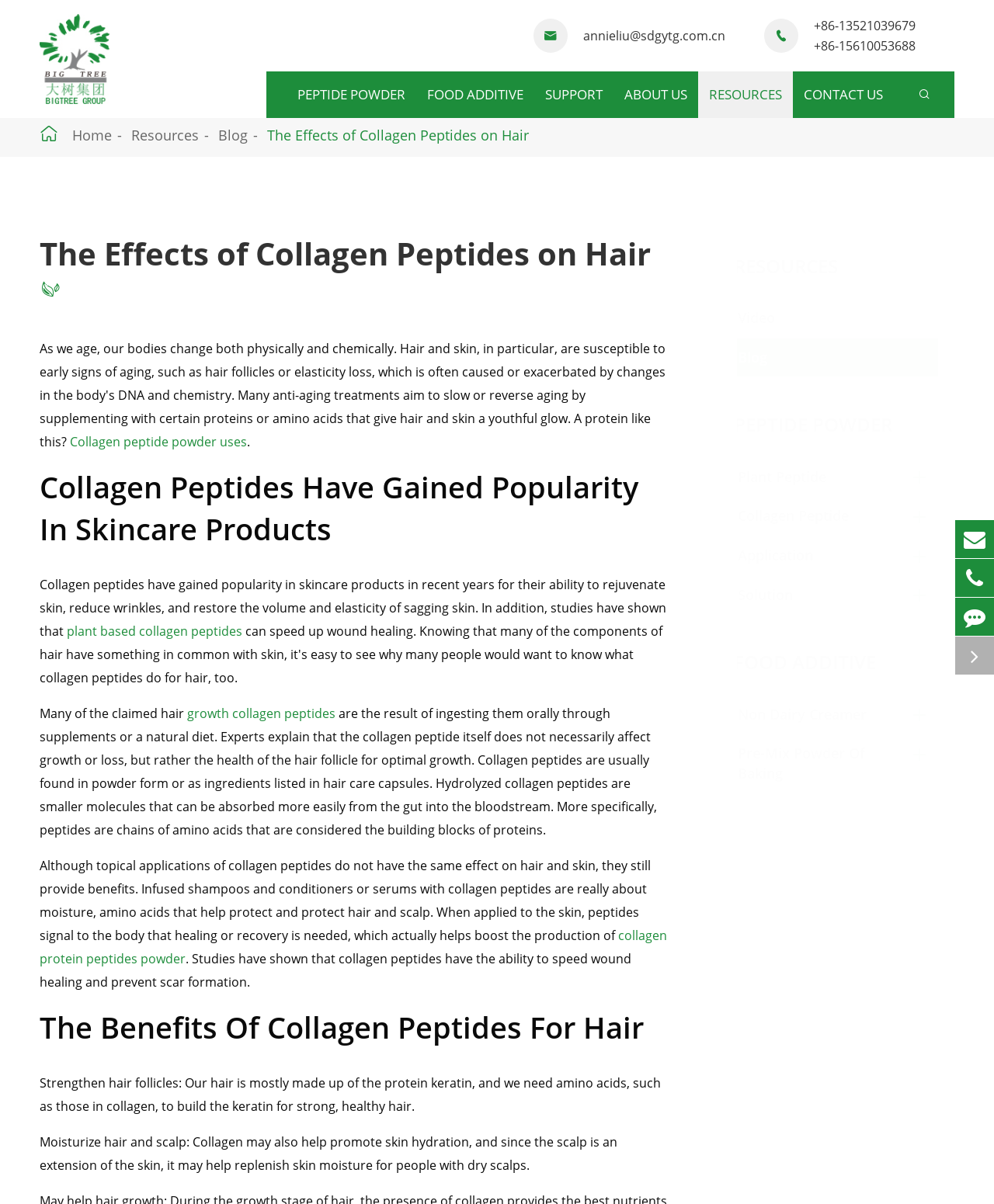What is the company name at the top of the webpage?
Provide a concise answer using a single word or phrase based on the image.

Shandong Bigtree Dreyfus Special Mealsfood Co., Ltd.